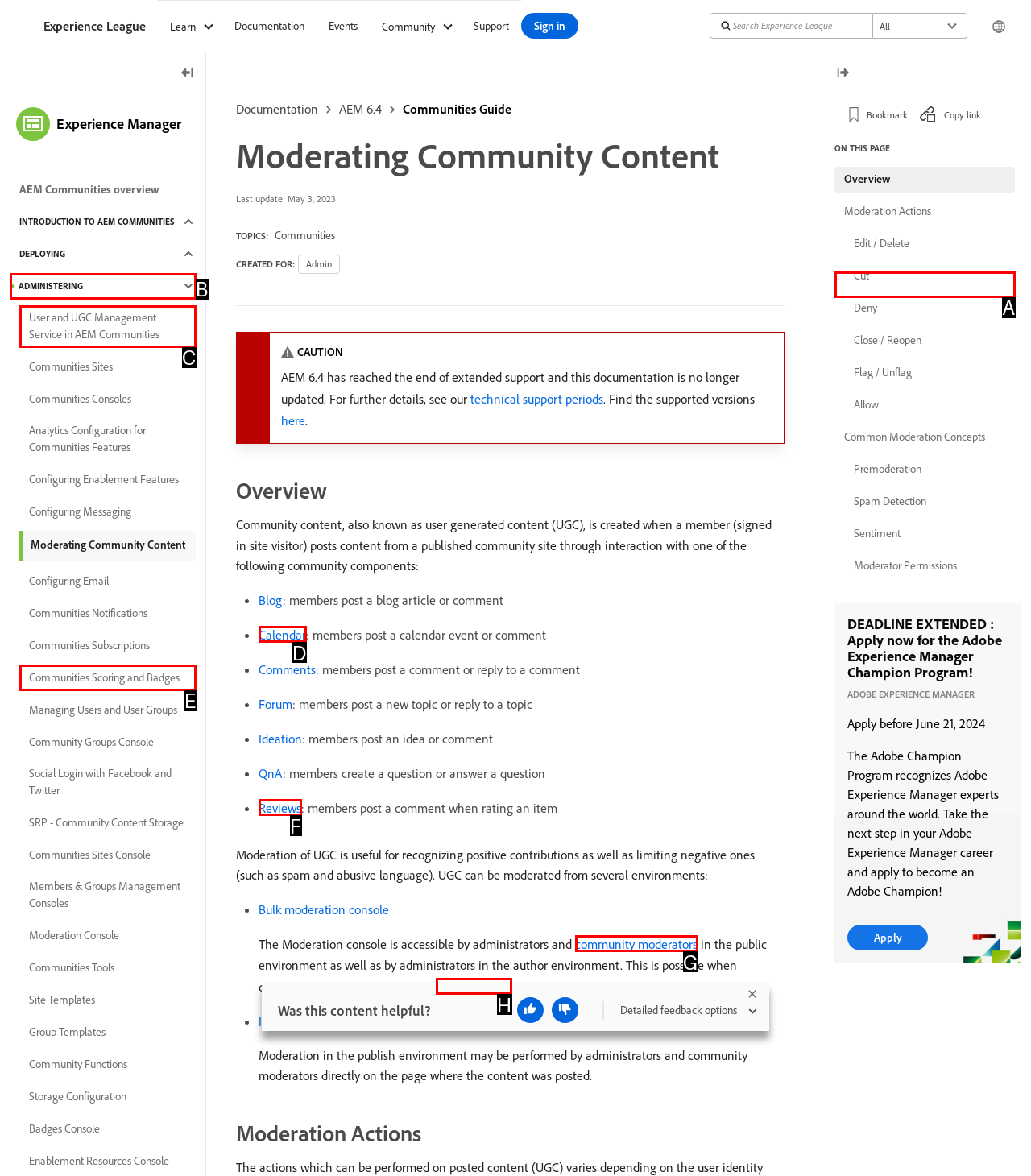Select the option that aligns with the description: Communities Scoring and Badges
Respond with the letter of the correct choice from the given options.

E